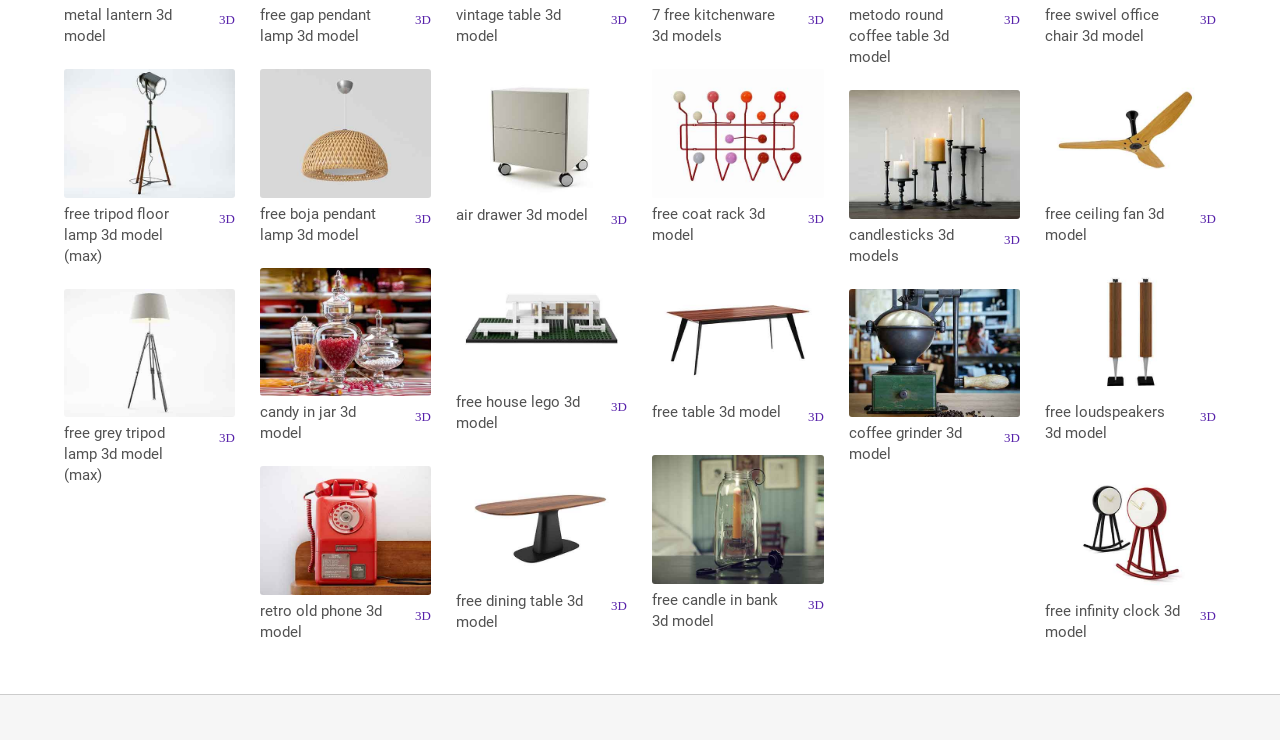Please locate the bounding box coordinates of the element that should be clicked to complete the given instruction: "click metal lantern 3d model".

[0.05, 0.003, 0.157, 0.067]